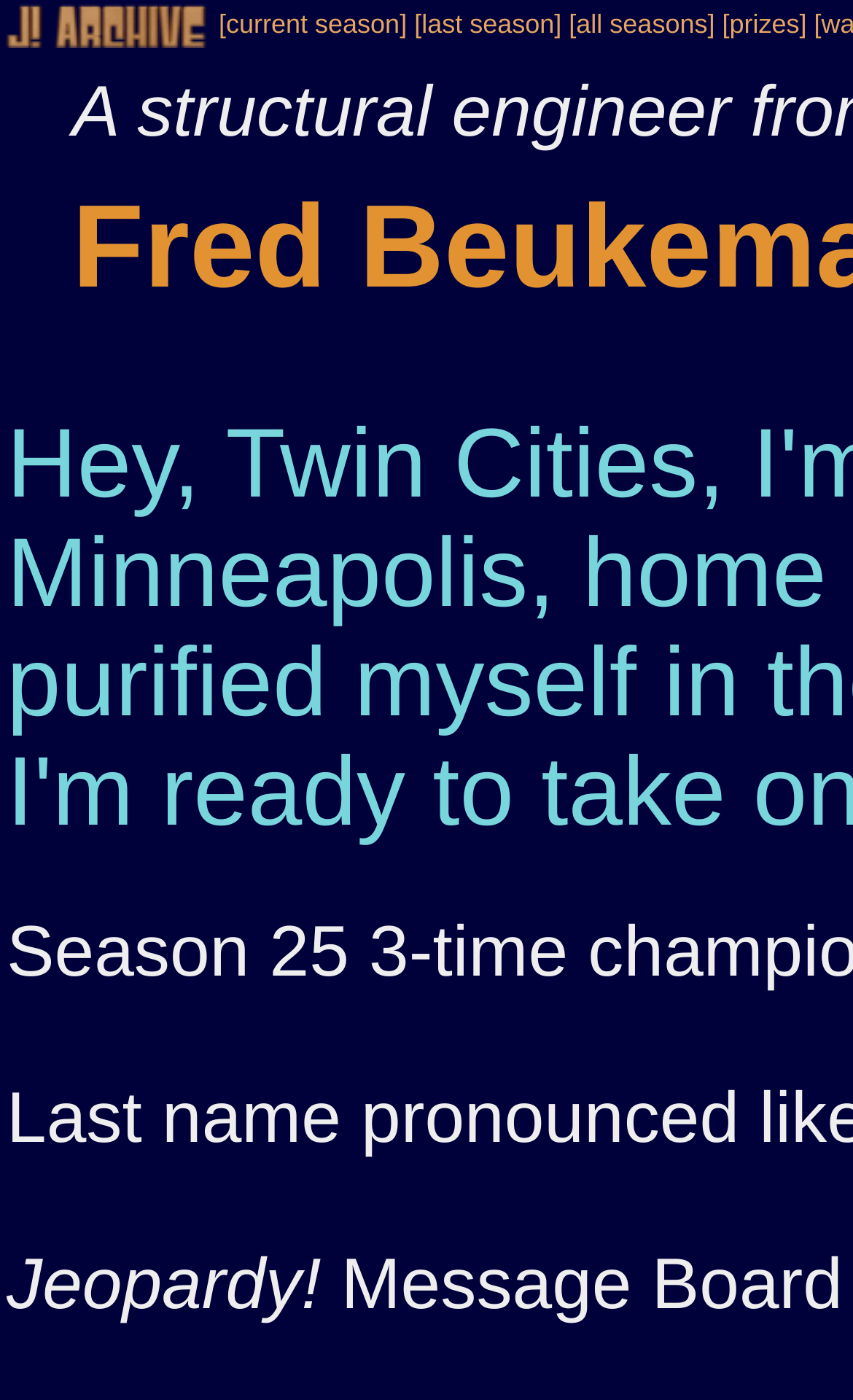Using the information in the image, give a detailed answer to the following question: What is the purpose of the '[prizes]' link?

The purpose of the '[prizes]' link can be inferred by its text content, which suggests that it leads to a page or section about prizes, likely related to the TV show Jeopardy!.